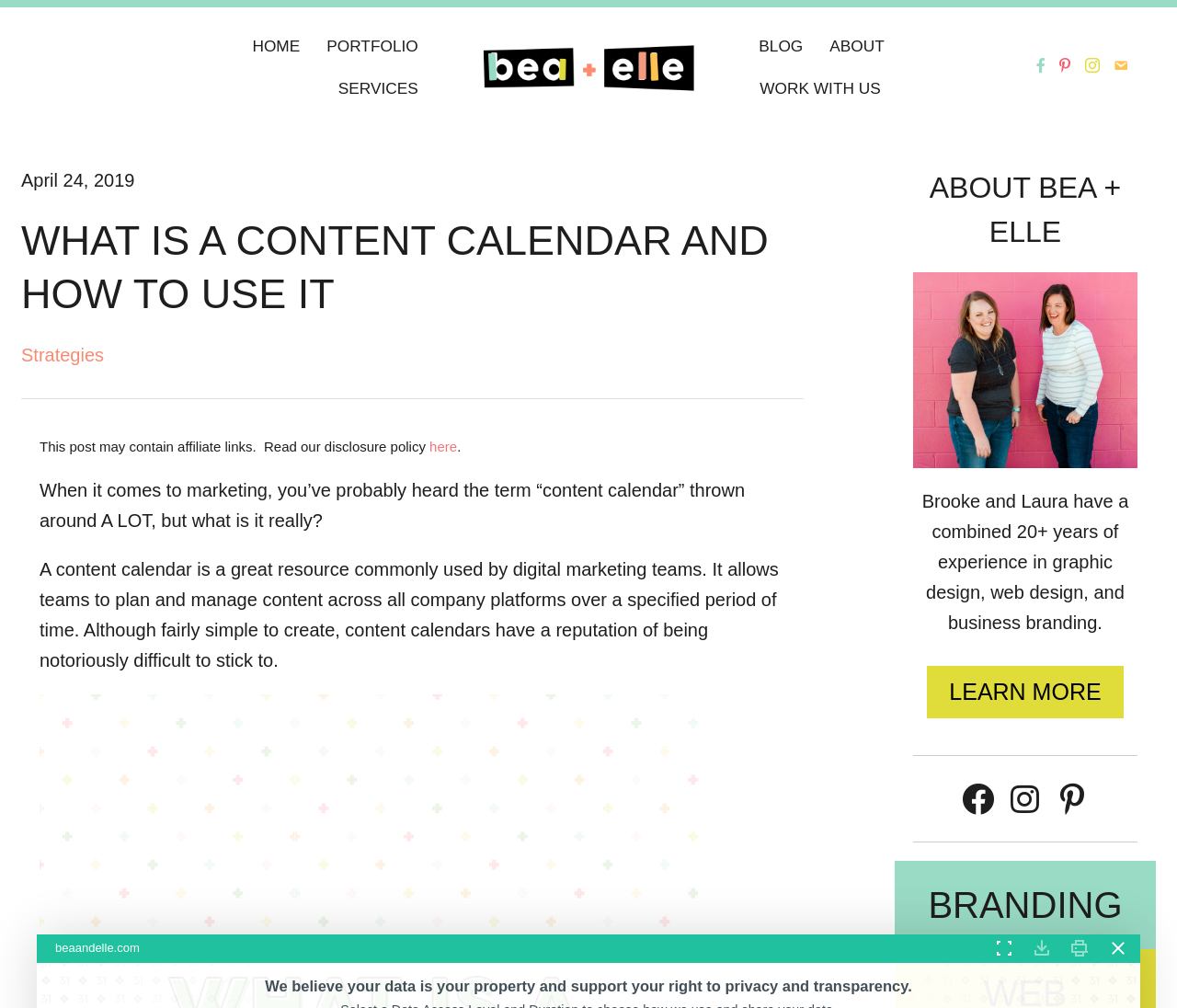Please provide the bounding box coordinates for the element that needs to be clicked to perform the following instruction: "Visit the BLOG page". The coordinates should be given as four float numbers between 0 and 1, i.e., [left, top, right, bottom].

[0.634, 0.026, 0.693, 0.067]